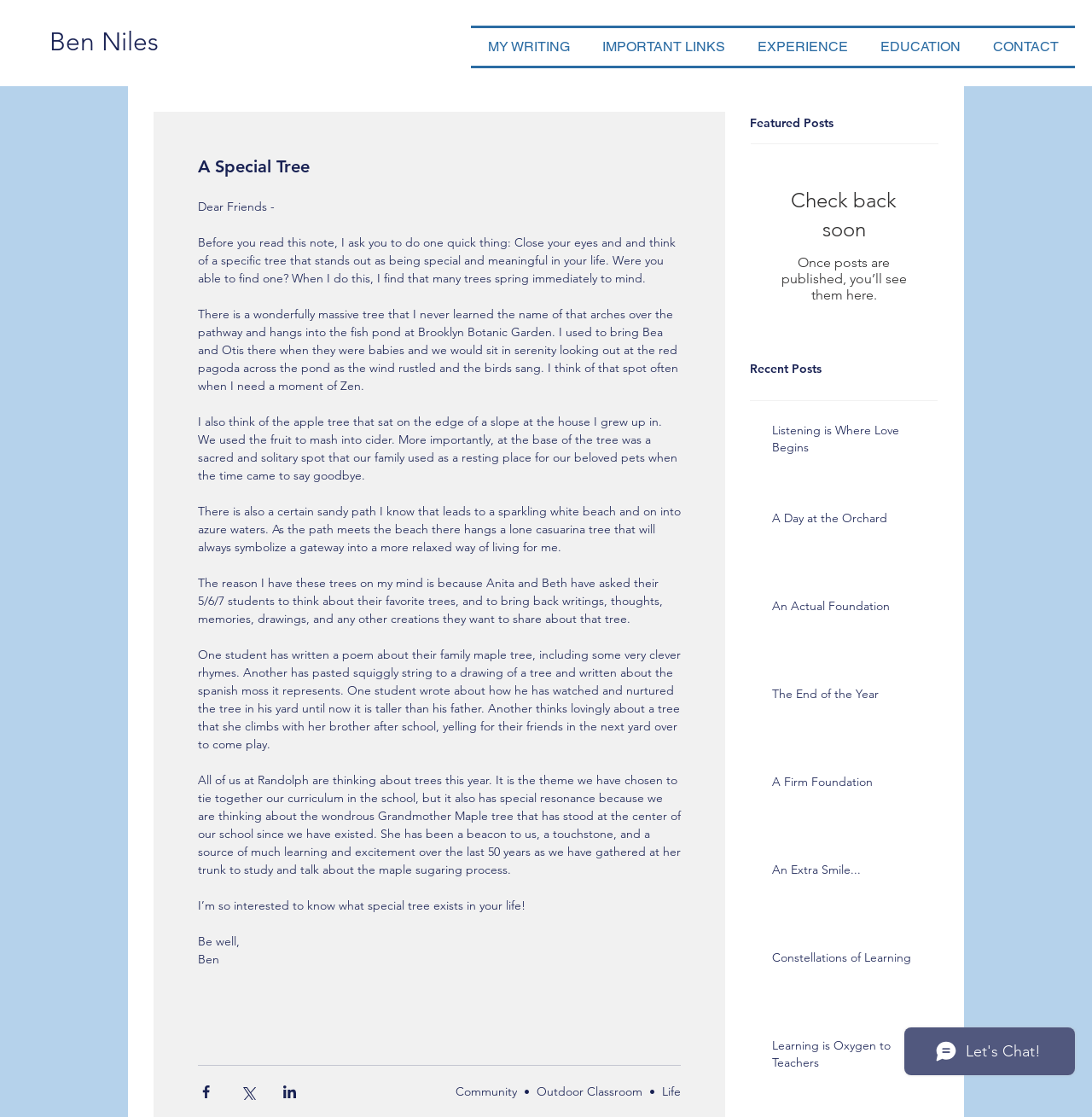What is the name of the tree that stands at the center of the school?
From the image, provide a succinct answer in one word or a short phrase.

Grandmother Maple